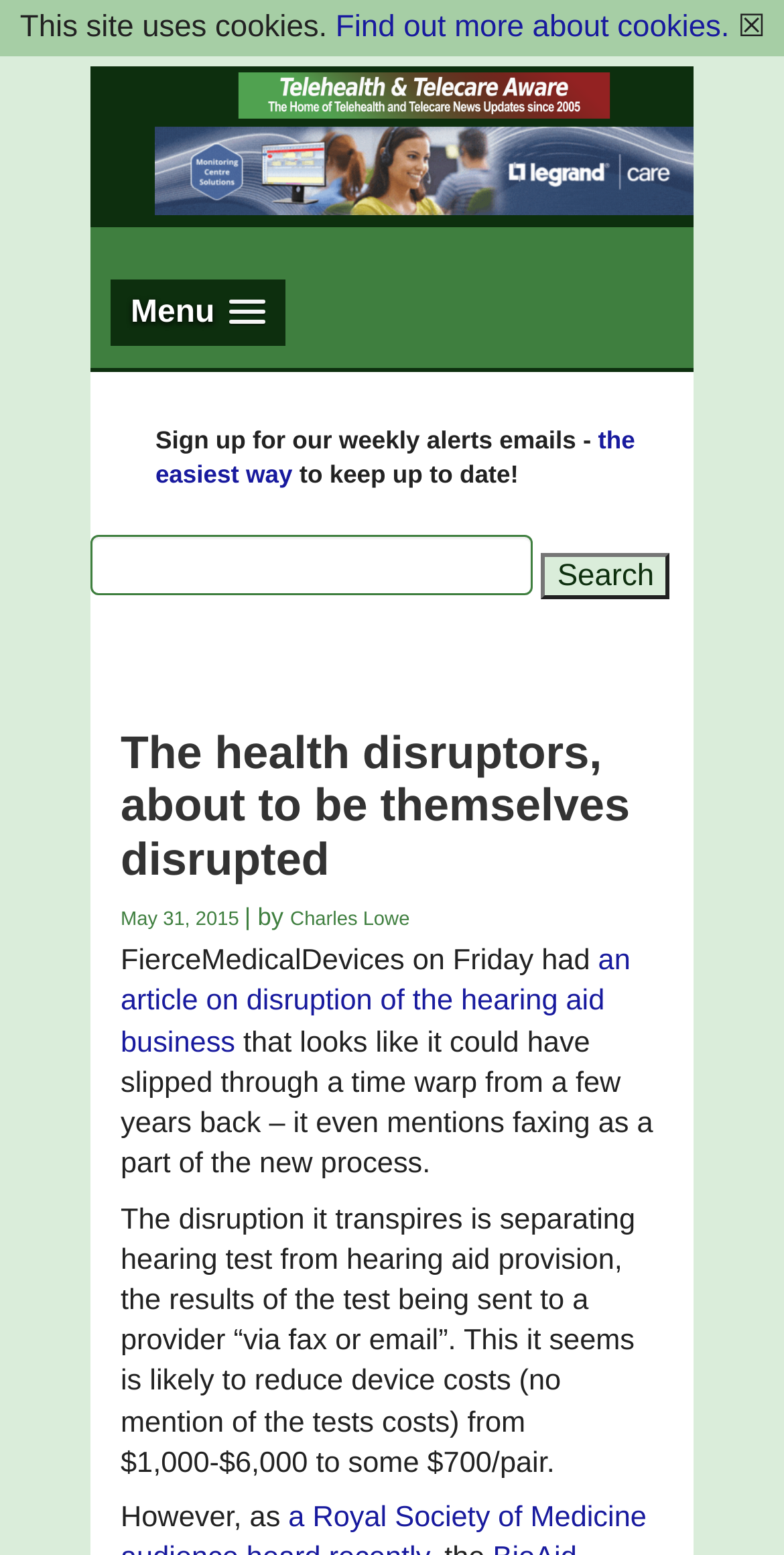Pinpoint the bounding box coordinates of the area that should be clicked to complete the following instruction: "Read the article by Charles Lowe". The coordinates must be given as four float numbers between 0 and 1, i.e., [left, top, right, bottom].

[0.37, 0.582, 0.523, 0.596]